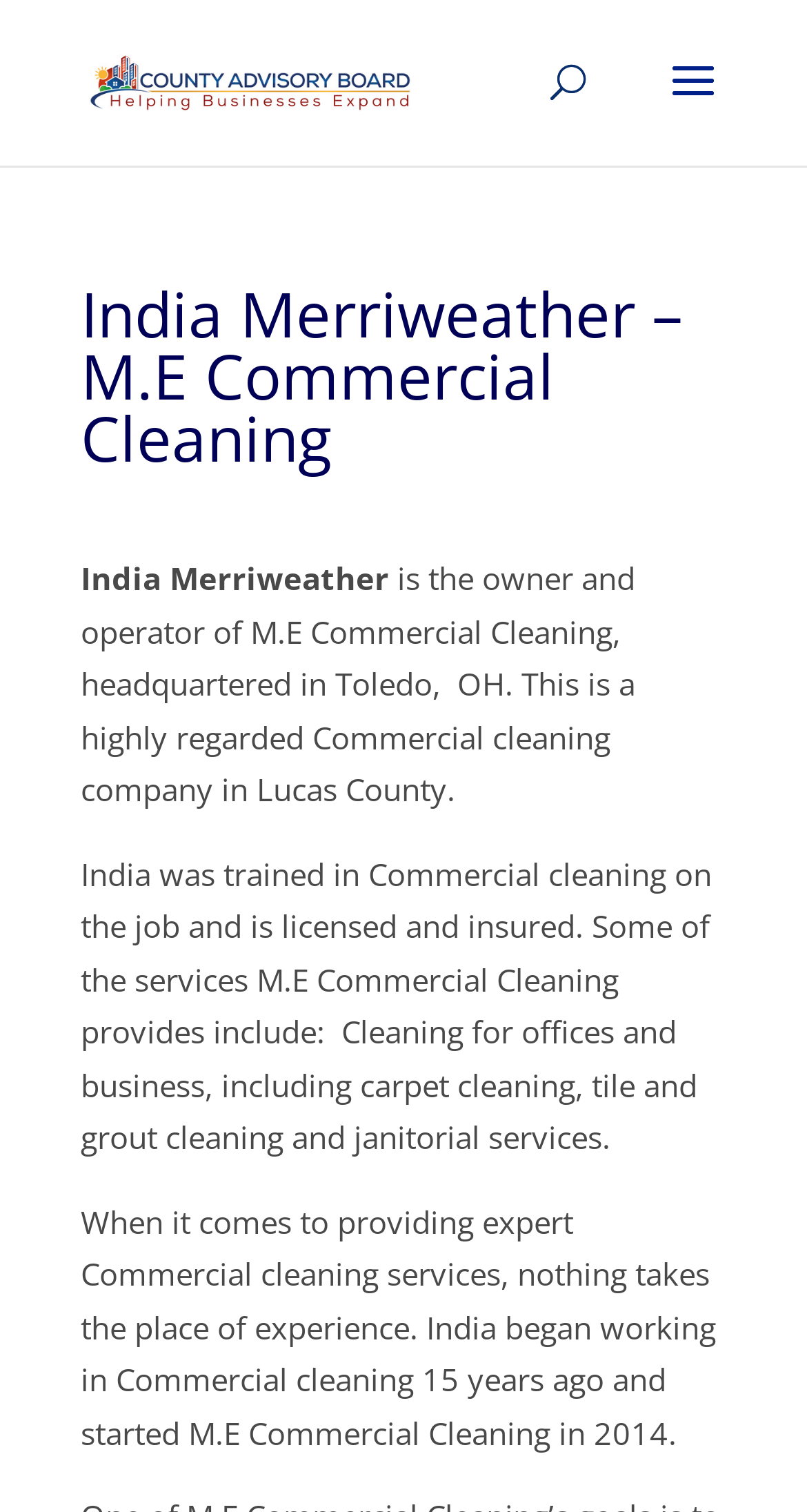What is the name of the owner of M.E Commercial Cleaning?
Based on the screenshot, give a detailed explanation to answer the question.

Based on the webpage content, specifically the heading 'India Merriweather – M.E Commercial Cleaning' and the text 'India was trained in Commercial cleaning on the job and is licensed and insured.', it is clear that India Merriweather is the owner of M.E Commercial Cleaning.